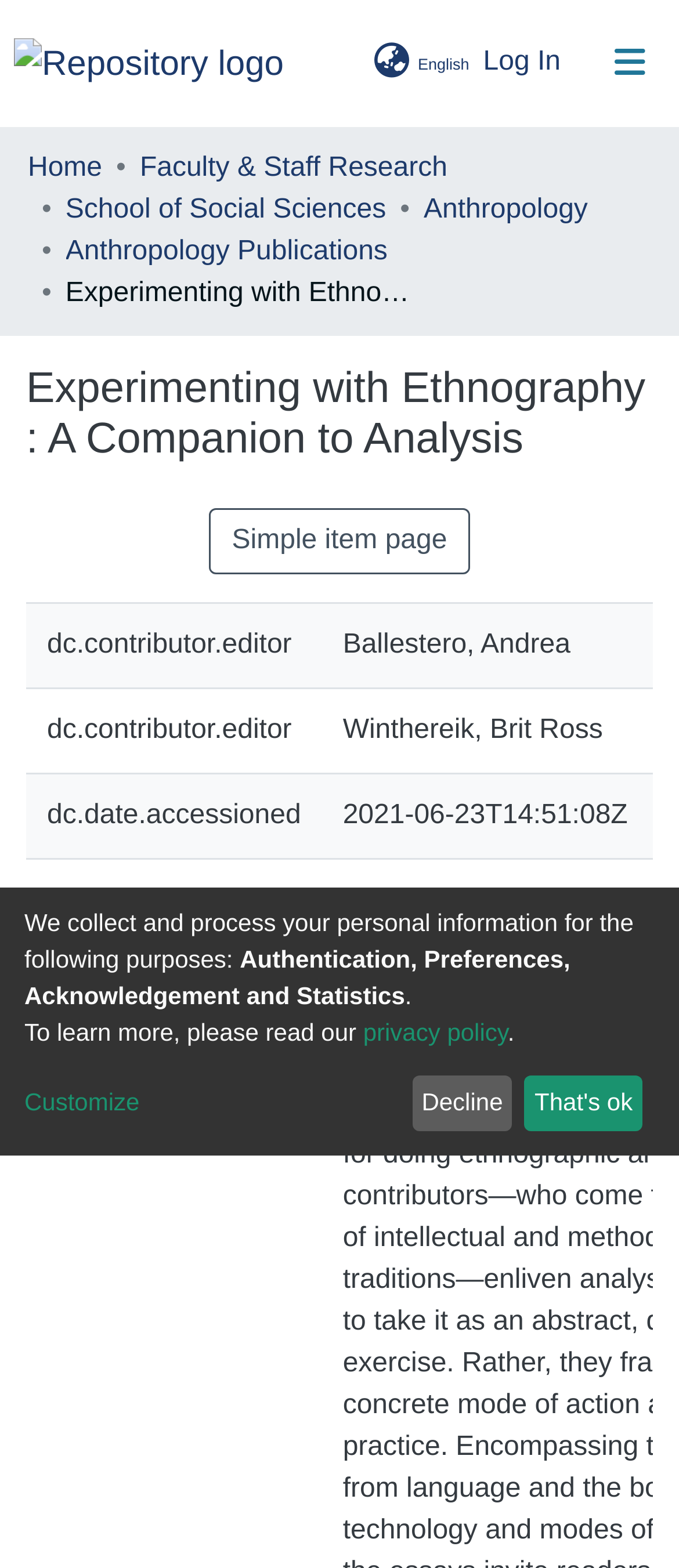Determine the bounding box coordinates of the area to click in order to meet this instruction: "Browse communities and collections".

[0.041, 0.081, 0.531, 0.125]